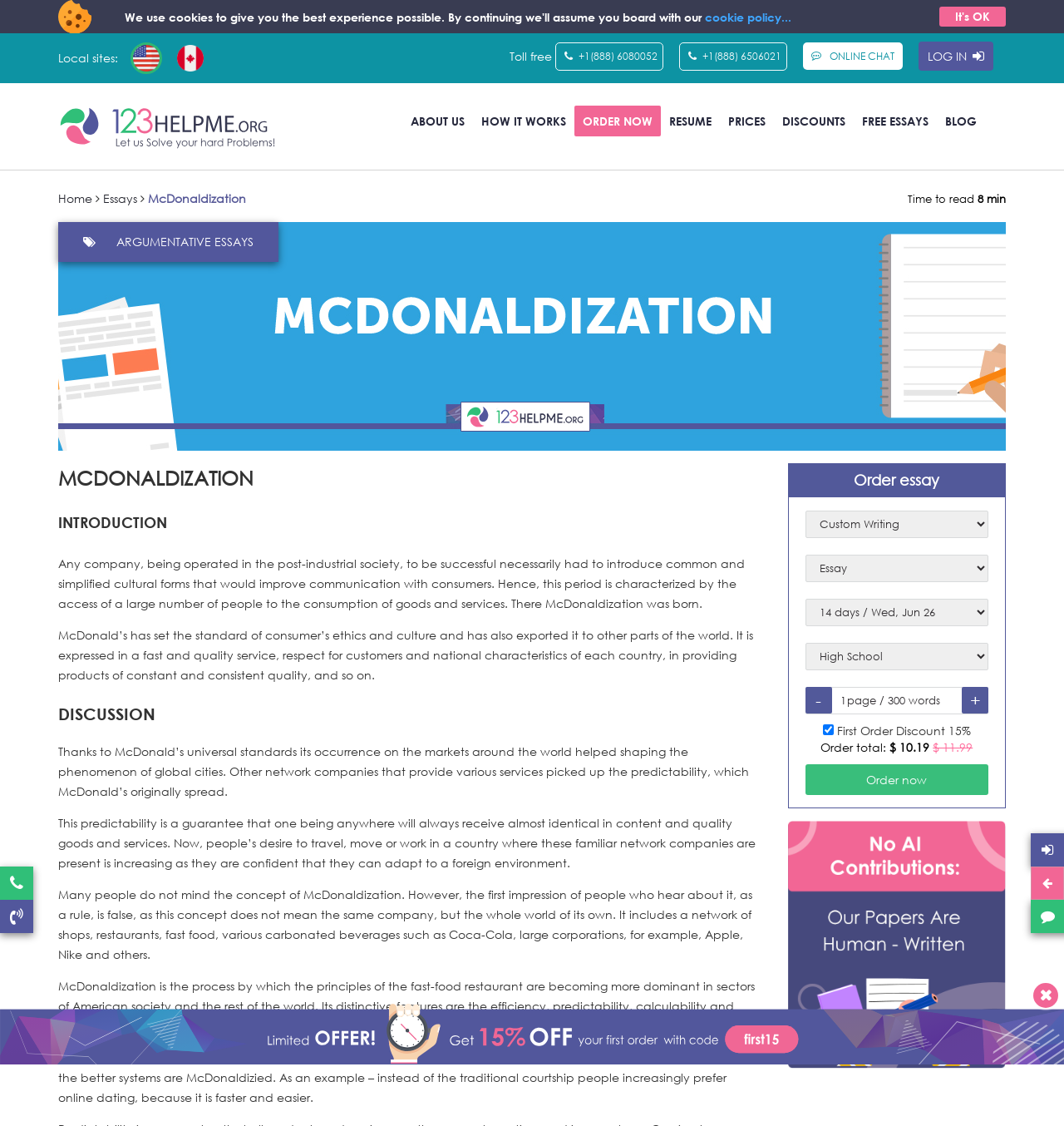Please determine the bounding box coordinates of the element's region to click in order to carry out the following instruction: "Click the 'About Us' link". The coordinates should be four float numbers between 0 and 1, i.e., [left, top, right, bottom].

None